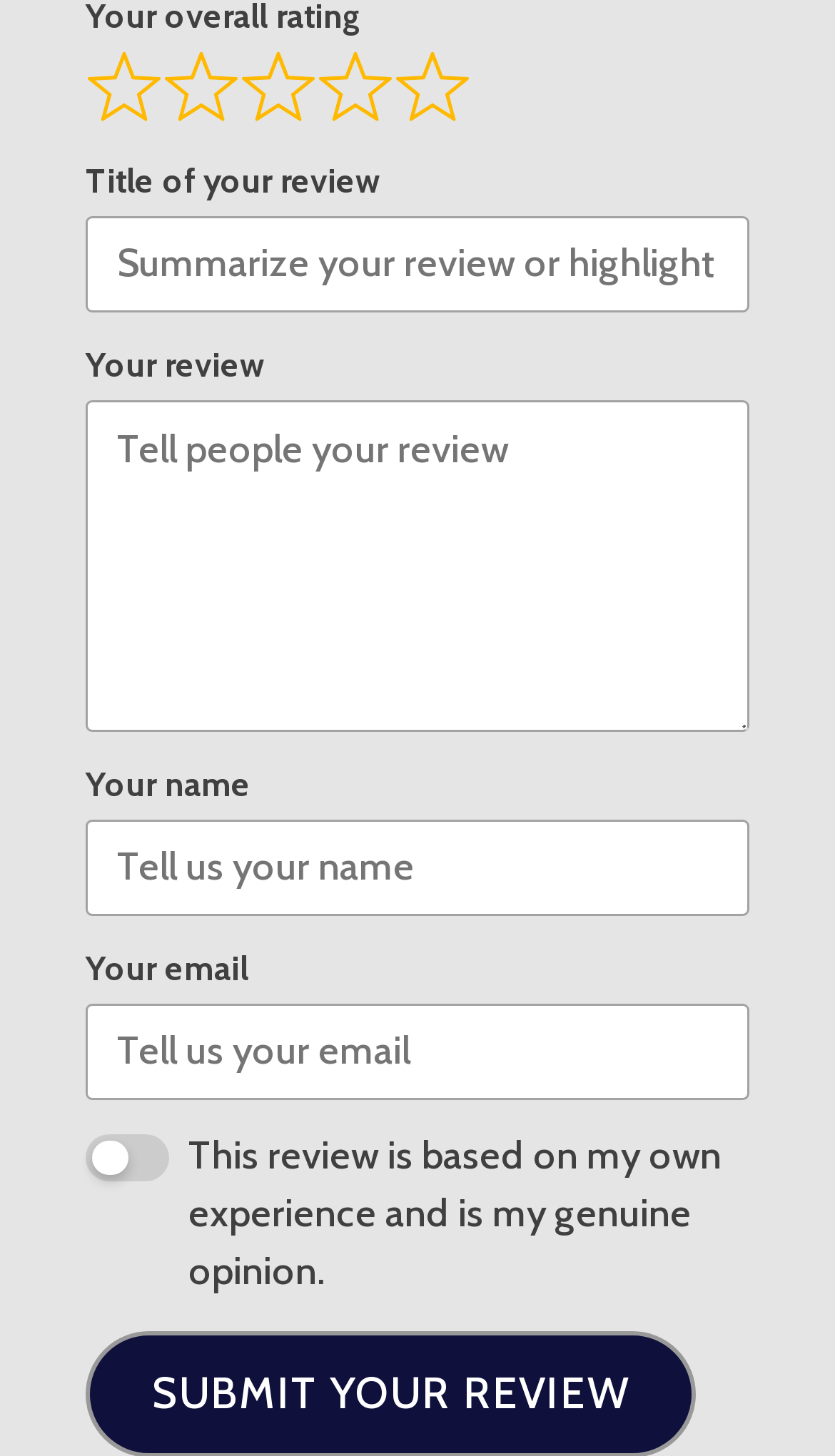Locate the bounding box coordinates of the UI element described by: "parent_node: ​ name="site-reviews[terms]" value="1"". Provide the coordinates as four float numbers between 0 and 1, formatted as [left, top, right, bottom].

[0.103, 0.779, 0.203, 0.812]